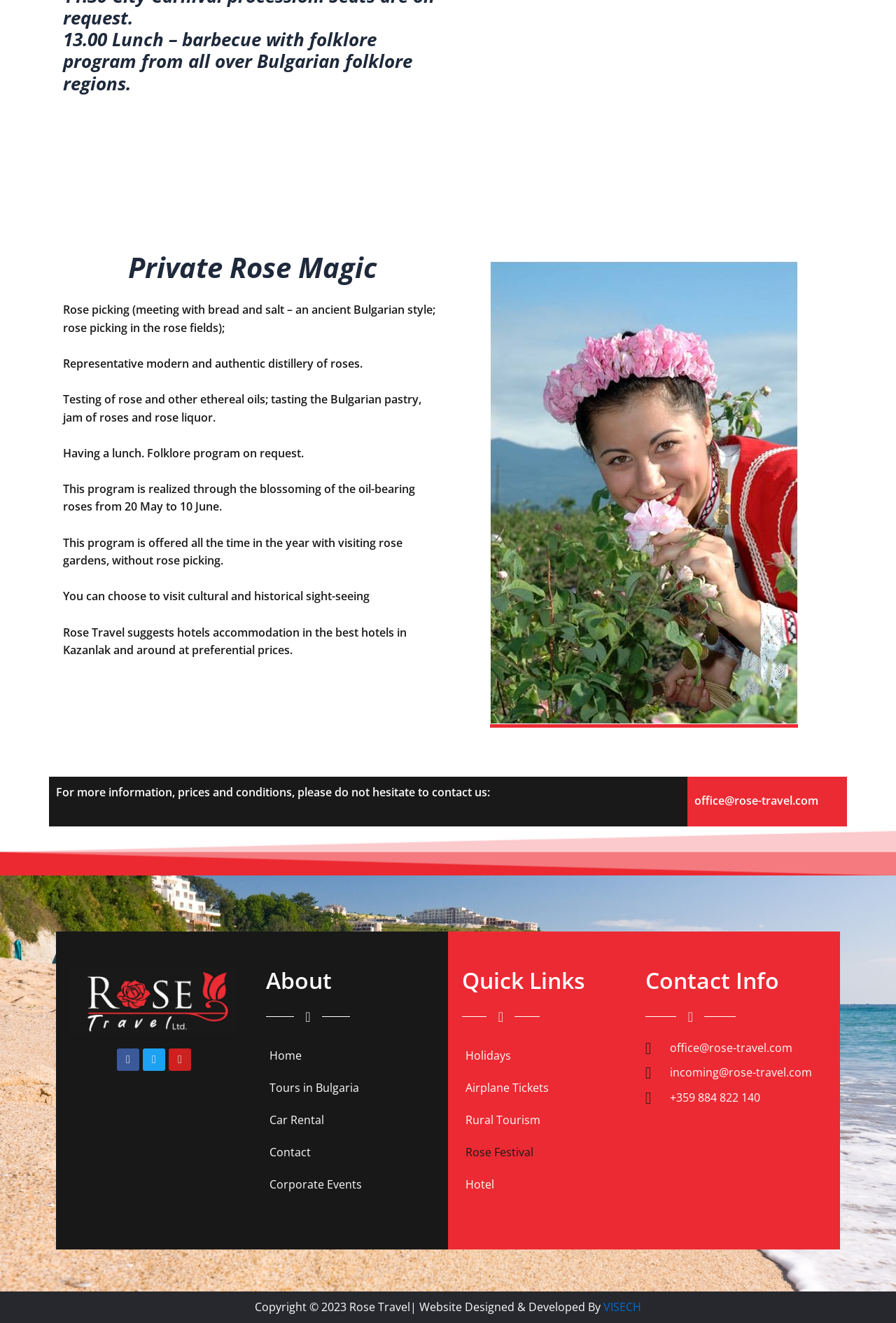Provide the bounding box coordinates, formatted as (top-left x, top-left y, bottom-right x, bottom-right y), with all values being floating point numbers between 0 and 1. Identify the bounding box of the UI element that matches the description: Service@RapidRecyclingInc.com

None